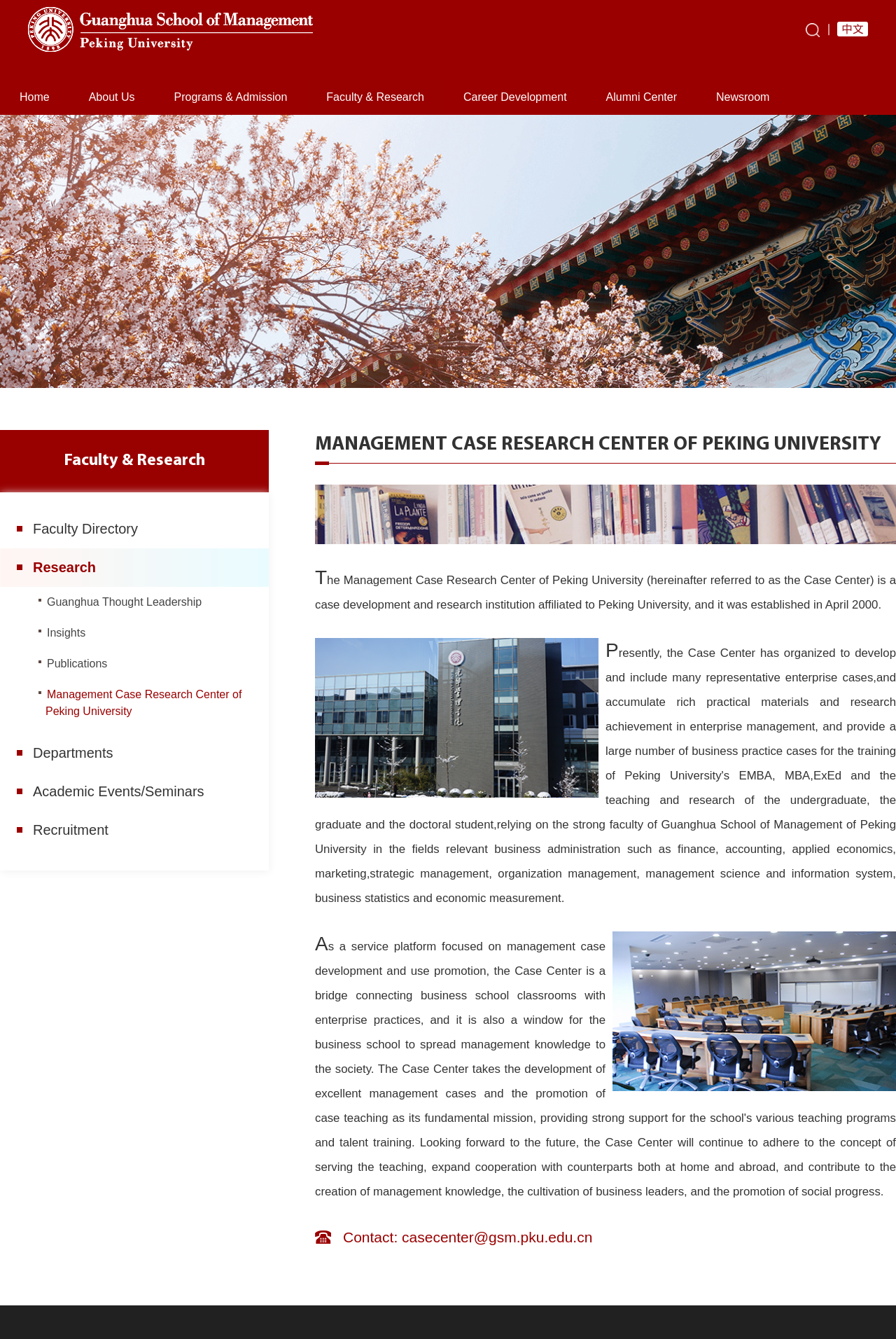What is the language of the webpage?
Please provide a detailed answer to the question.

I found the answer by looking at the language options on the webpage, which include '中文' (Chinese) and English. The question asks for the language of the webpage, so I extracted the relevant information from the language options.